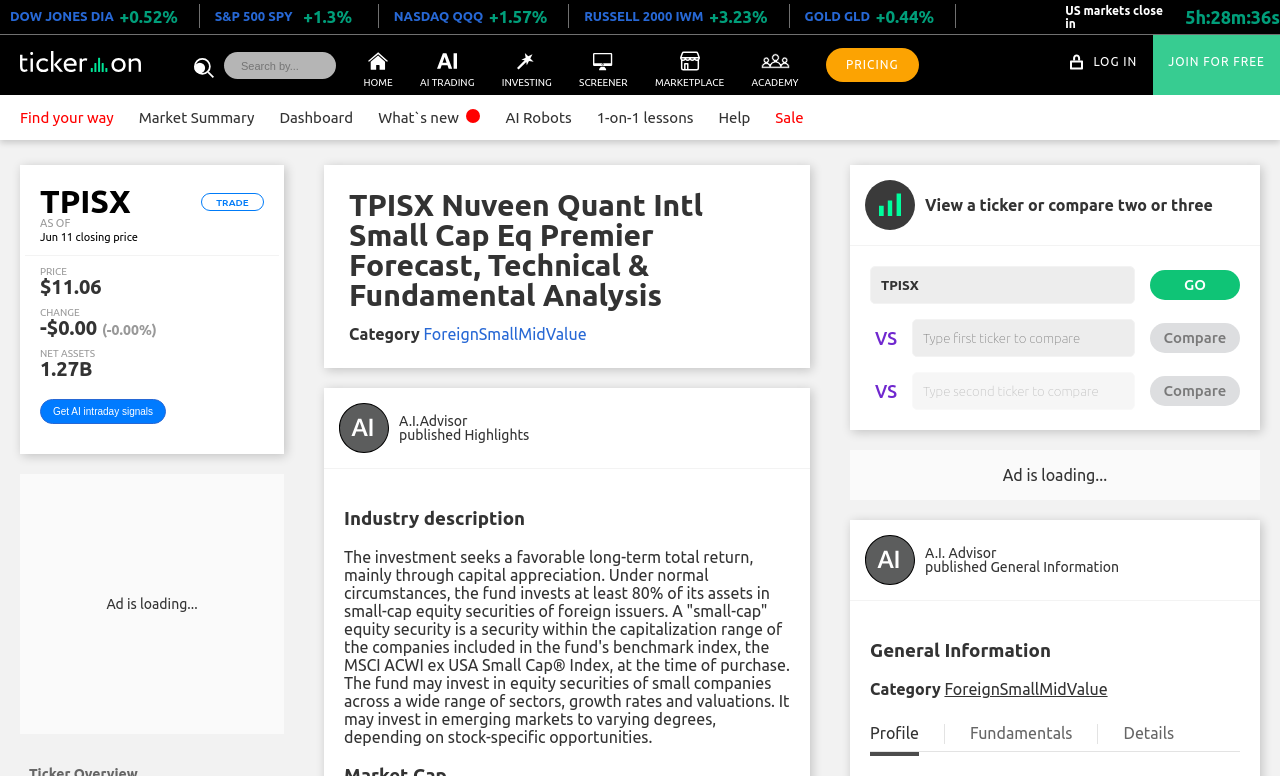Carefully examine the image and provide an in-depth answer to the question: How many analysts are offering 12-month price targets for TPISX?

The number of analysts offering 12-month price targets for TPISX can be inferred from the webpage's meta description, which mentions '25 analysts offering 12-months price targets for TPISX'.